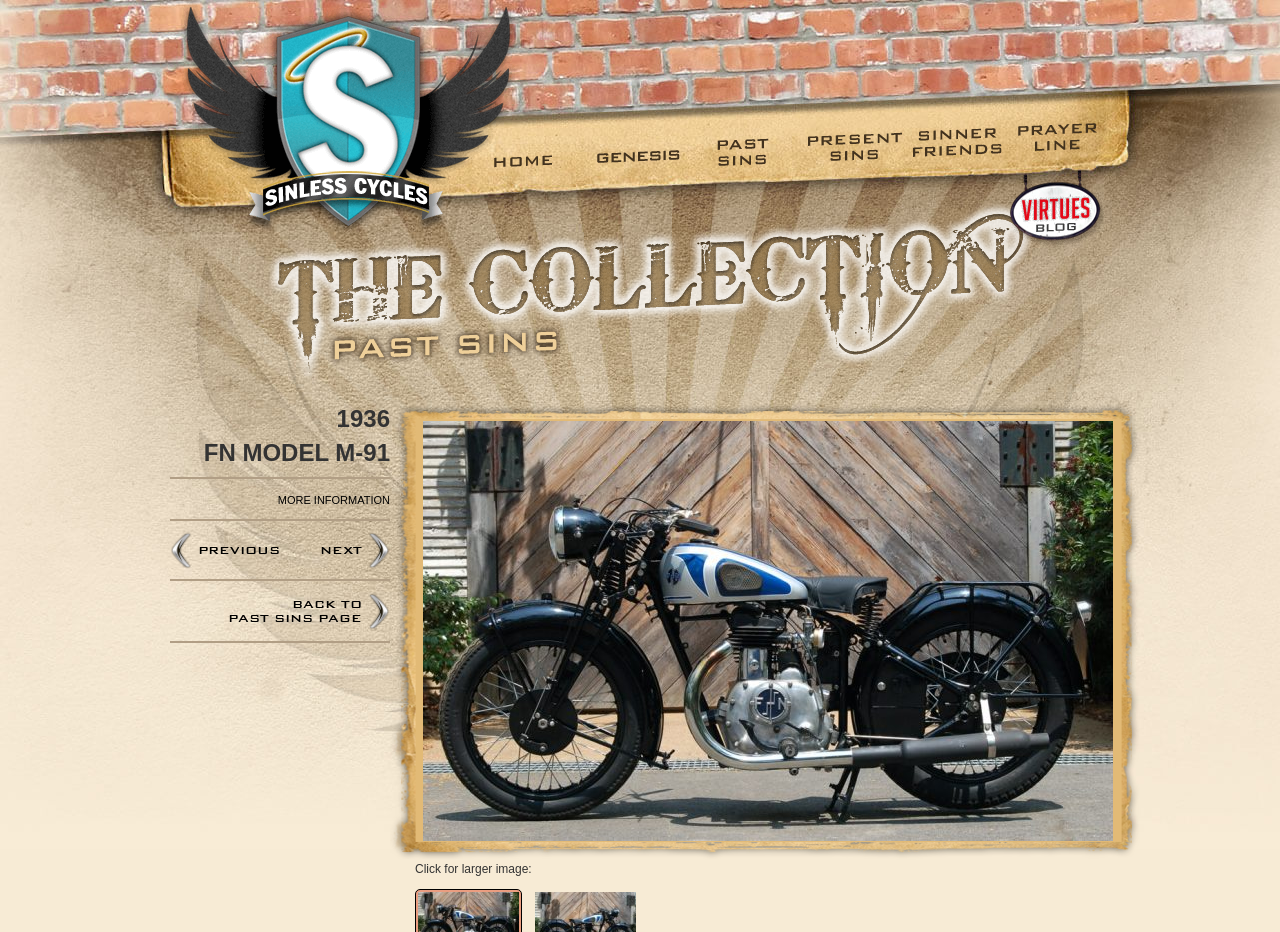Please find the bounding box coordinates of the element that you should click to achieve the following instruction: "Search for something". The coordinates should be presented as four float numbers between 0 and 1: [left, top, right, bottom].

None